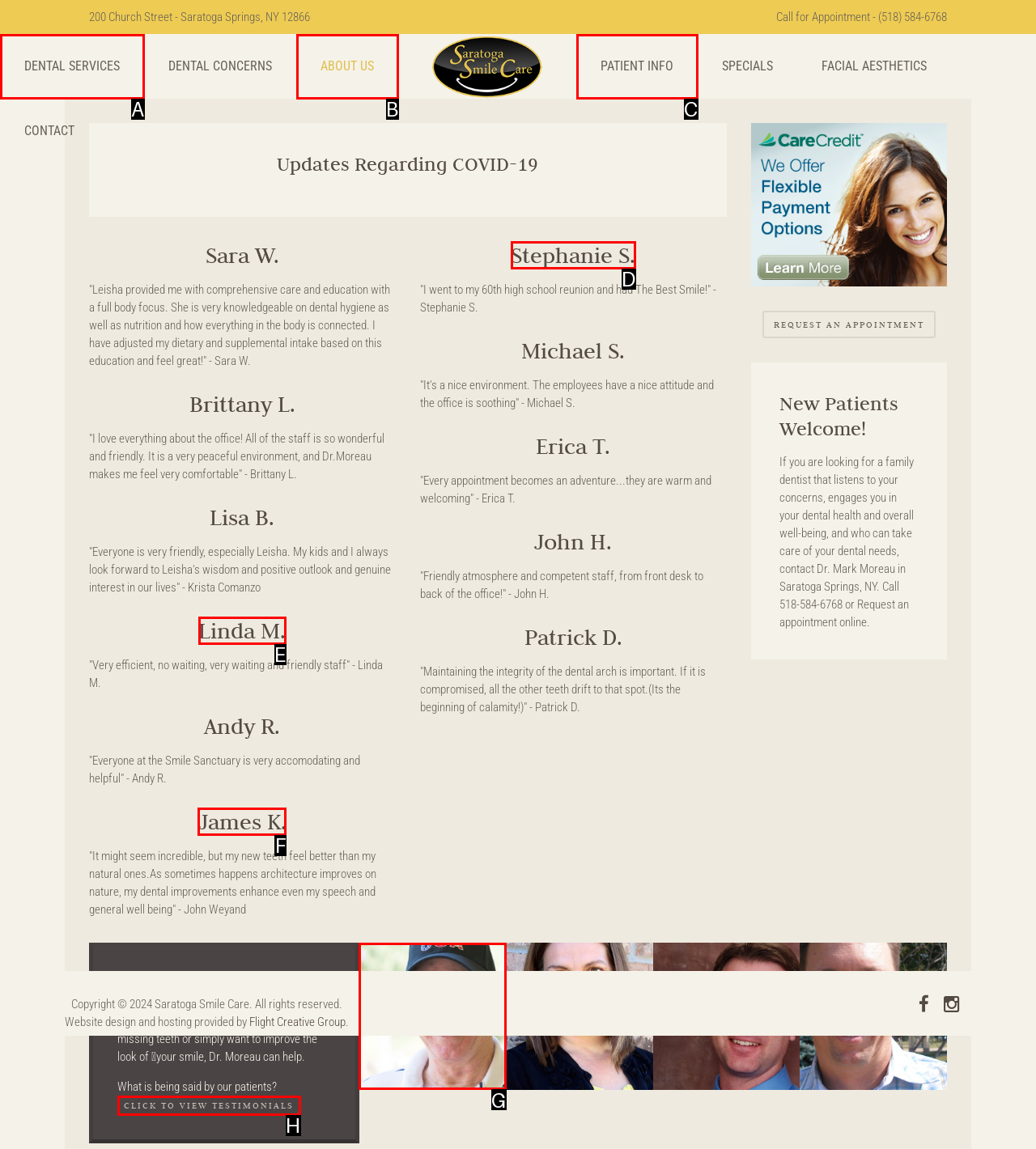Please identify the UI element that matches the description: Click to View Testimonials
Respond with the letter of the correct option.

H